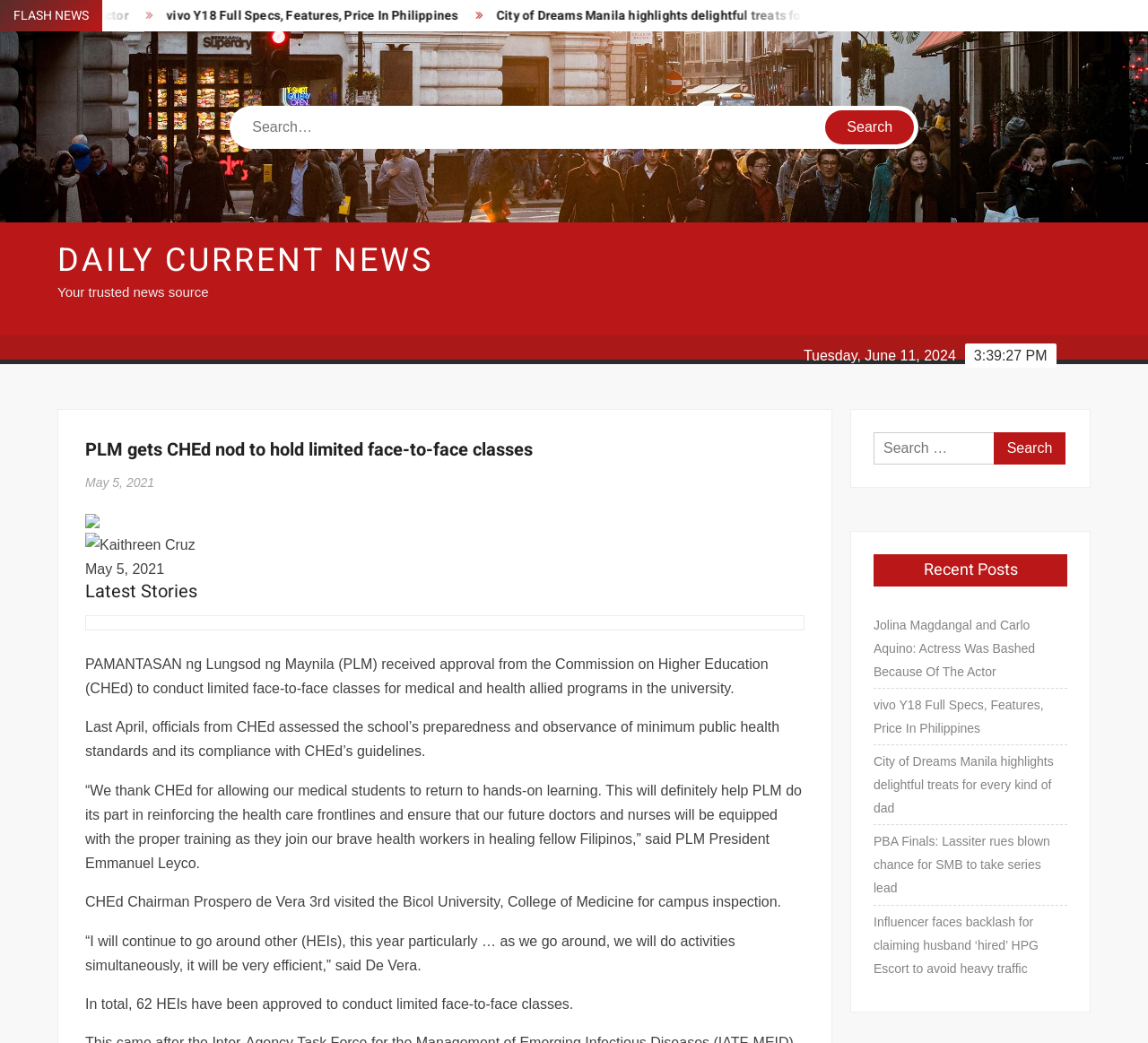Please identify the bounding box coordinates of the region to click in order to complete the given instruction: "View recent posts". The coordinates should be four float numbers between 0 and 1, i.e., [left, top, right, bottom].

[0.761, 0.531, 0.93, 0.562]